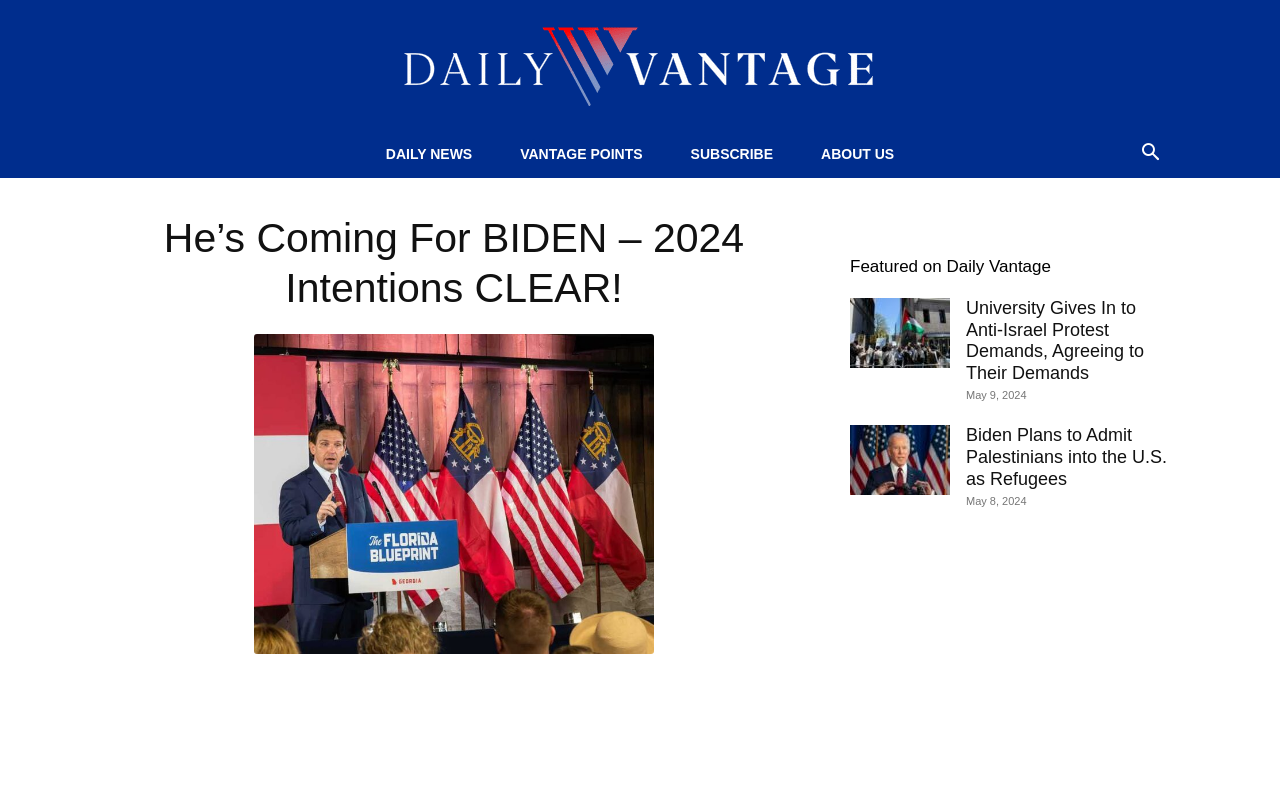Determine the coordinates of the bounding box that should be clicked to complete the instruction: "Read the article about University Gives In to Anti-Israel Protest Demands". The coordinates should be represented by four float numbers between 0 and 1: [left, top, right, bottom].

[0.664, 0.379, 0.742, 0.468]